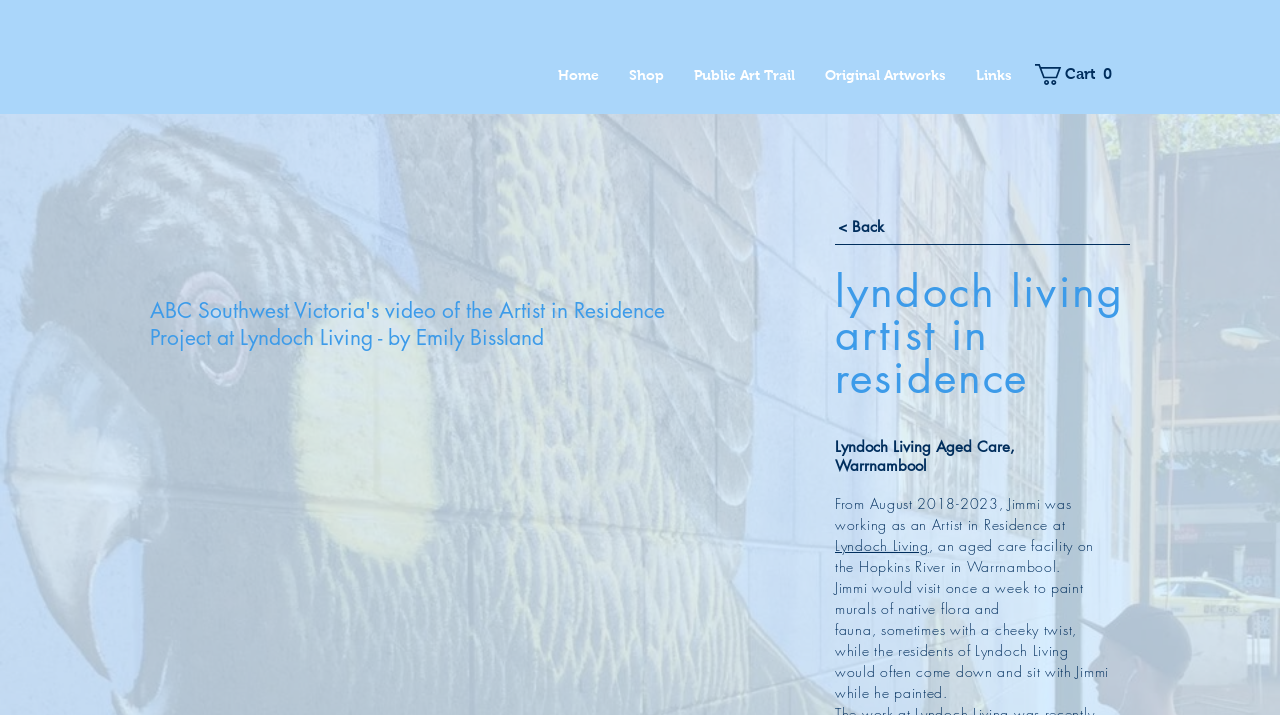Locate the bounding box coordinates of the clickable region to complete the following instruction: "Go back to previous page."

[0.617, 0.288, 0.728, 0.344]